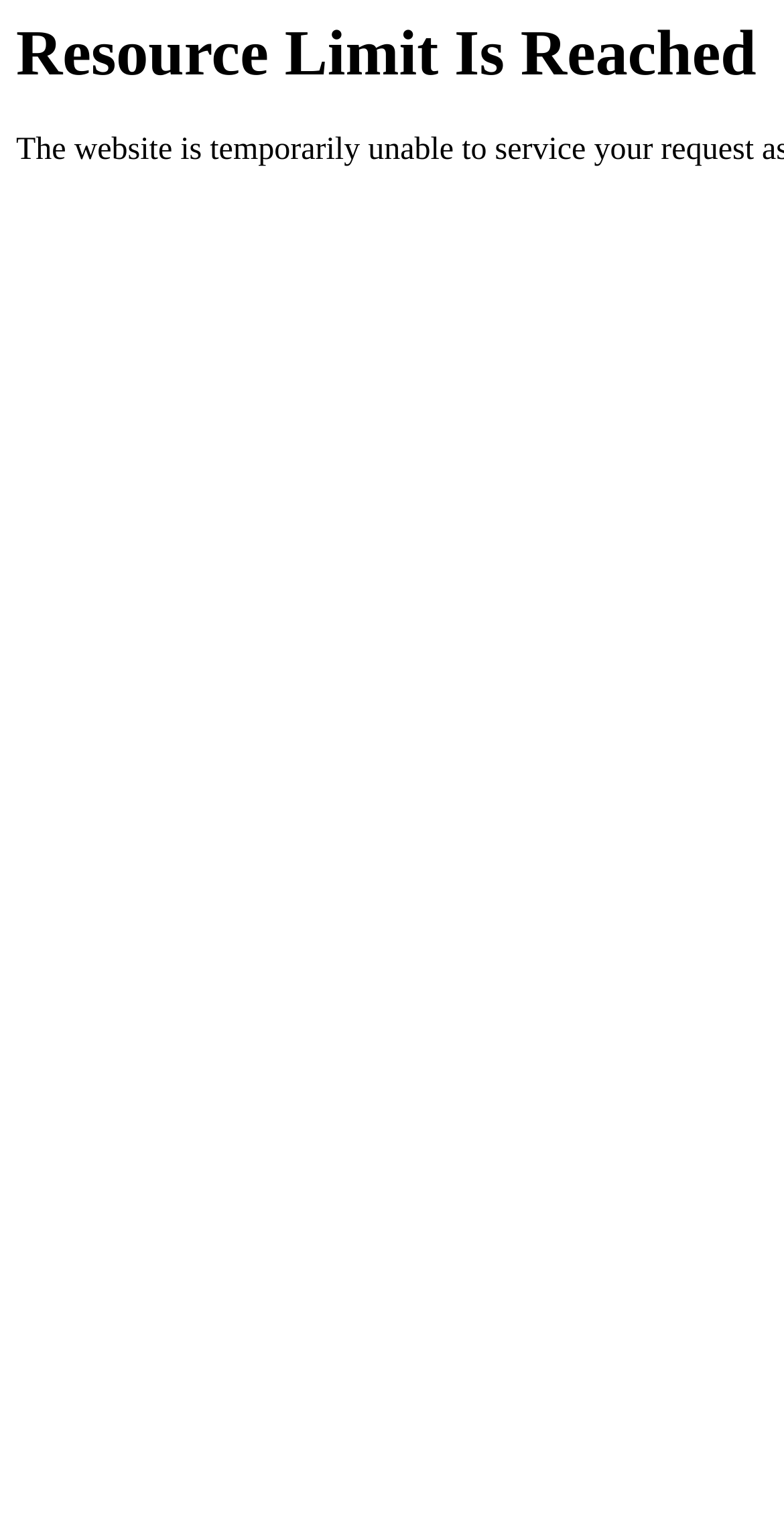Identify and generate the primary title of the webpage.

Resource Limit Is Reached